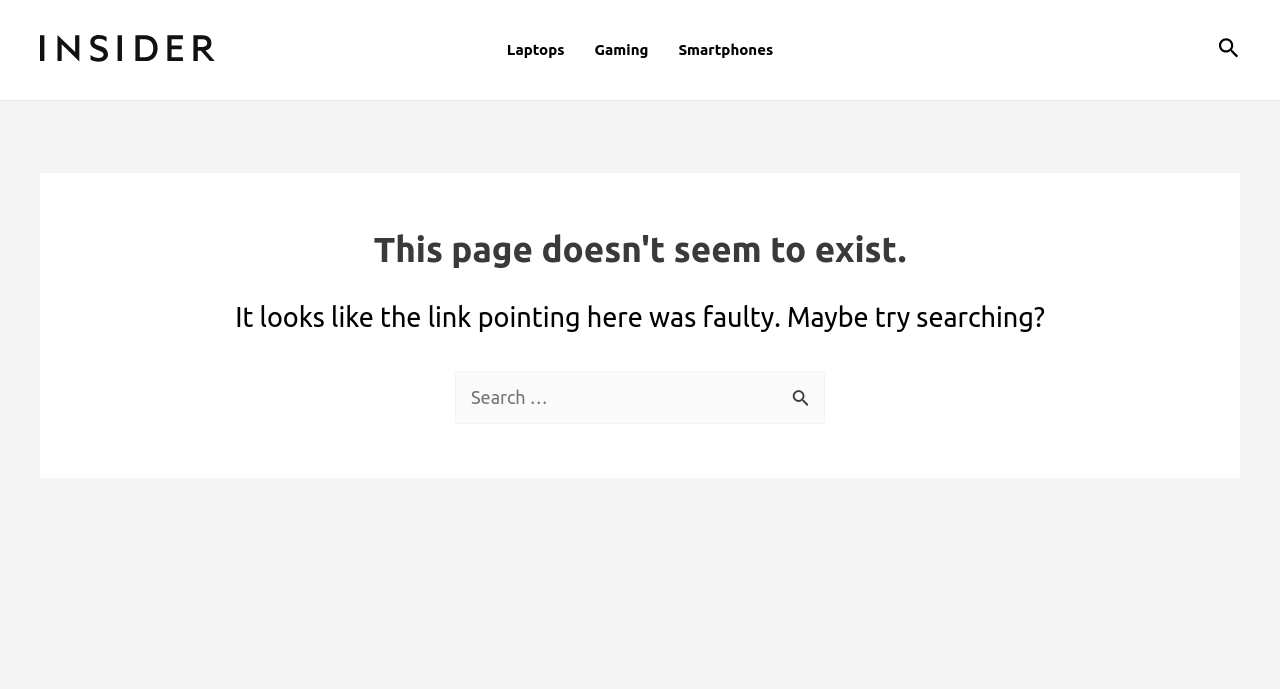Give a one-word or short-phrase answer to the following question: 
What is the name of the website?

Tech Insidr